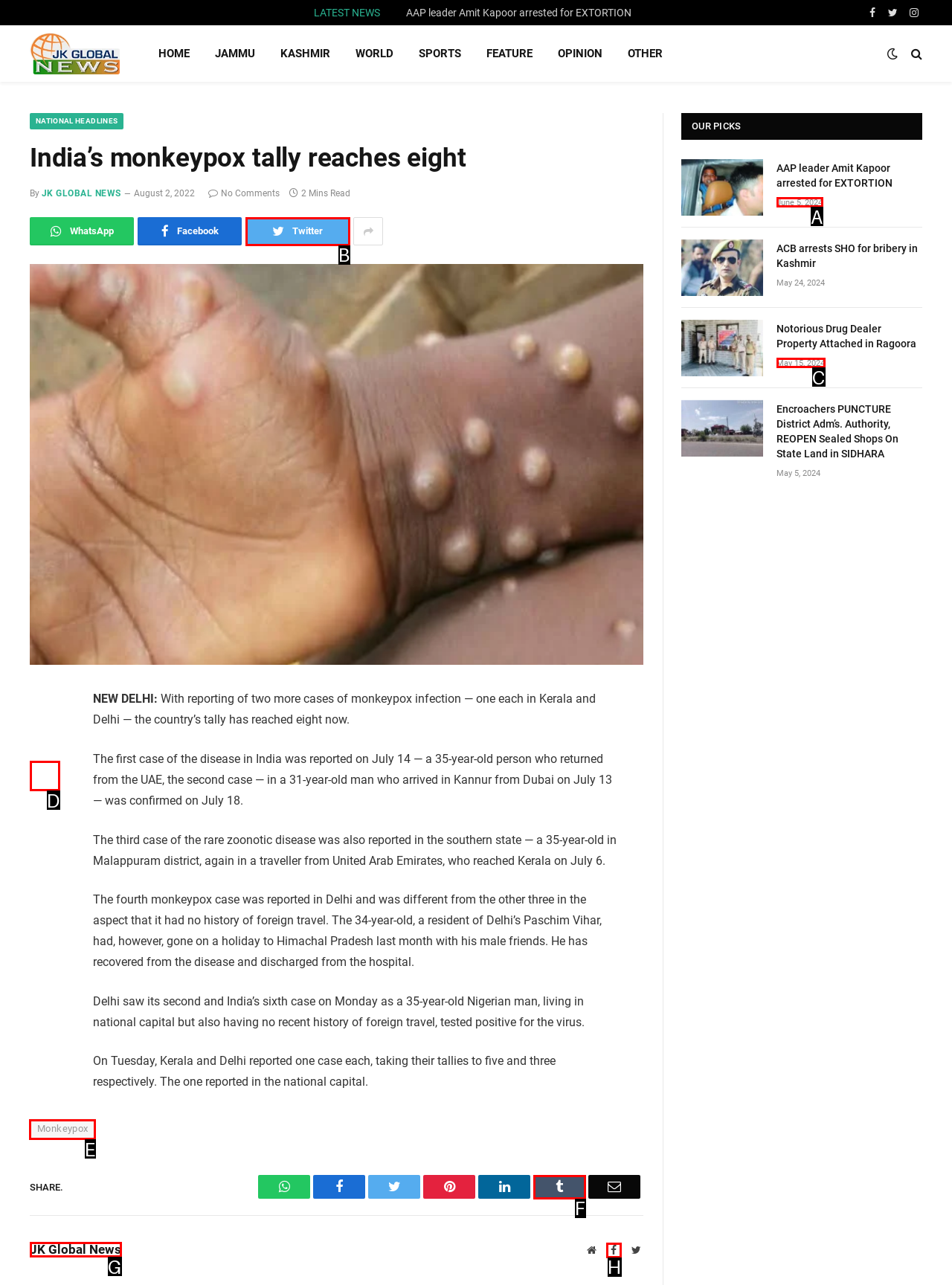Pick the option that should be clicked to perform the following task: Click on the 'Monkeypox' link
Answer with the letter of the selected option from the available choices.

E